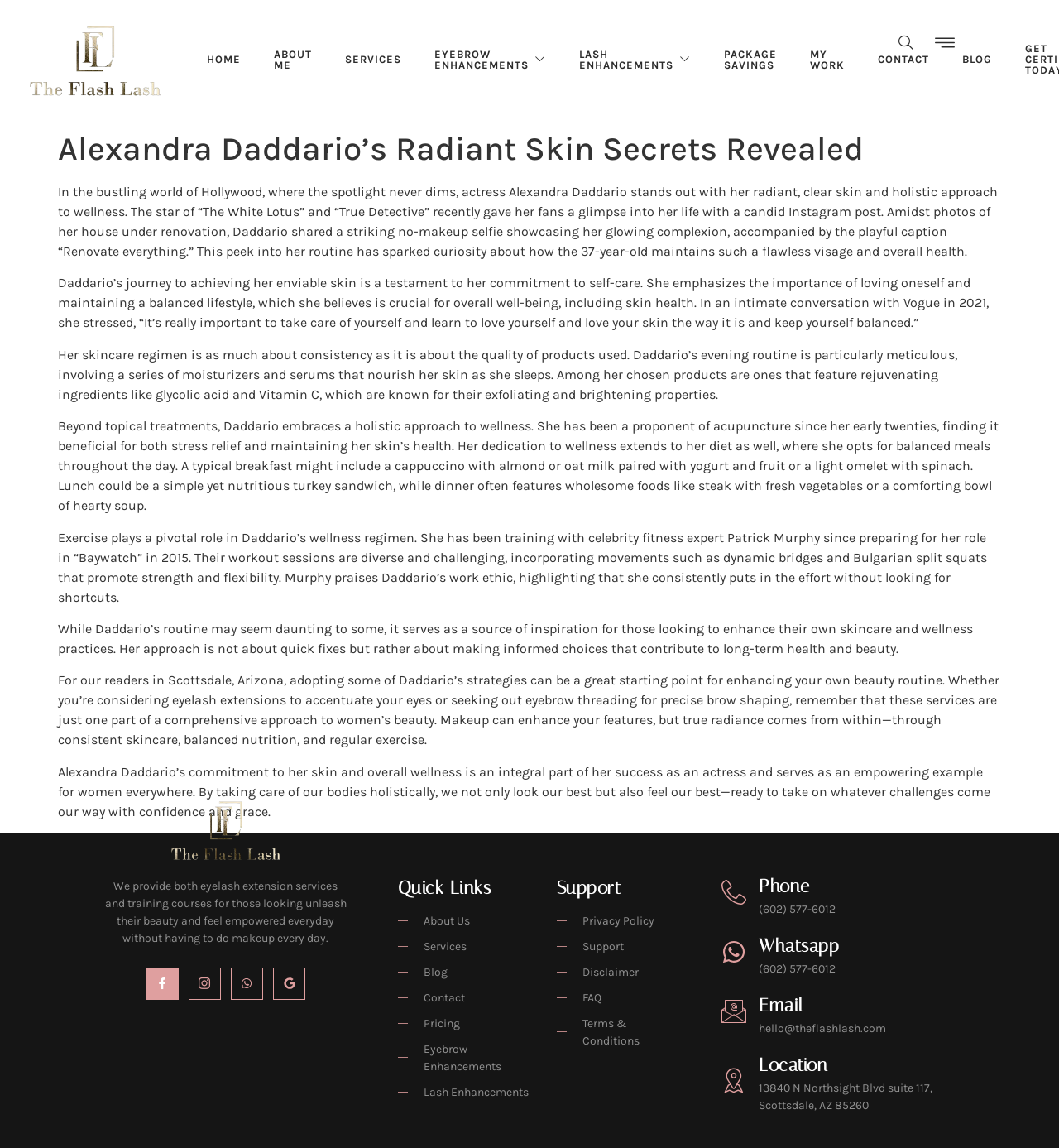Find the bounding box coordinates of the area to click in order to follow the instruction: "View Alexandra Daddario's skincare routine".

[0.055, 0.302, 0.904, 0.35]